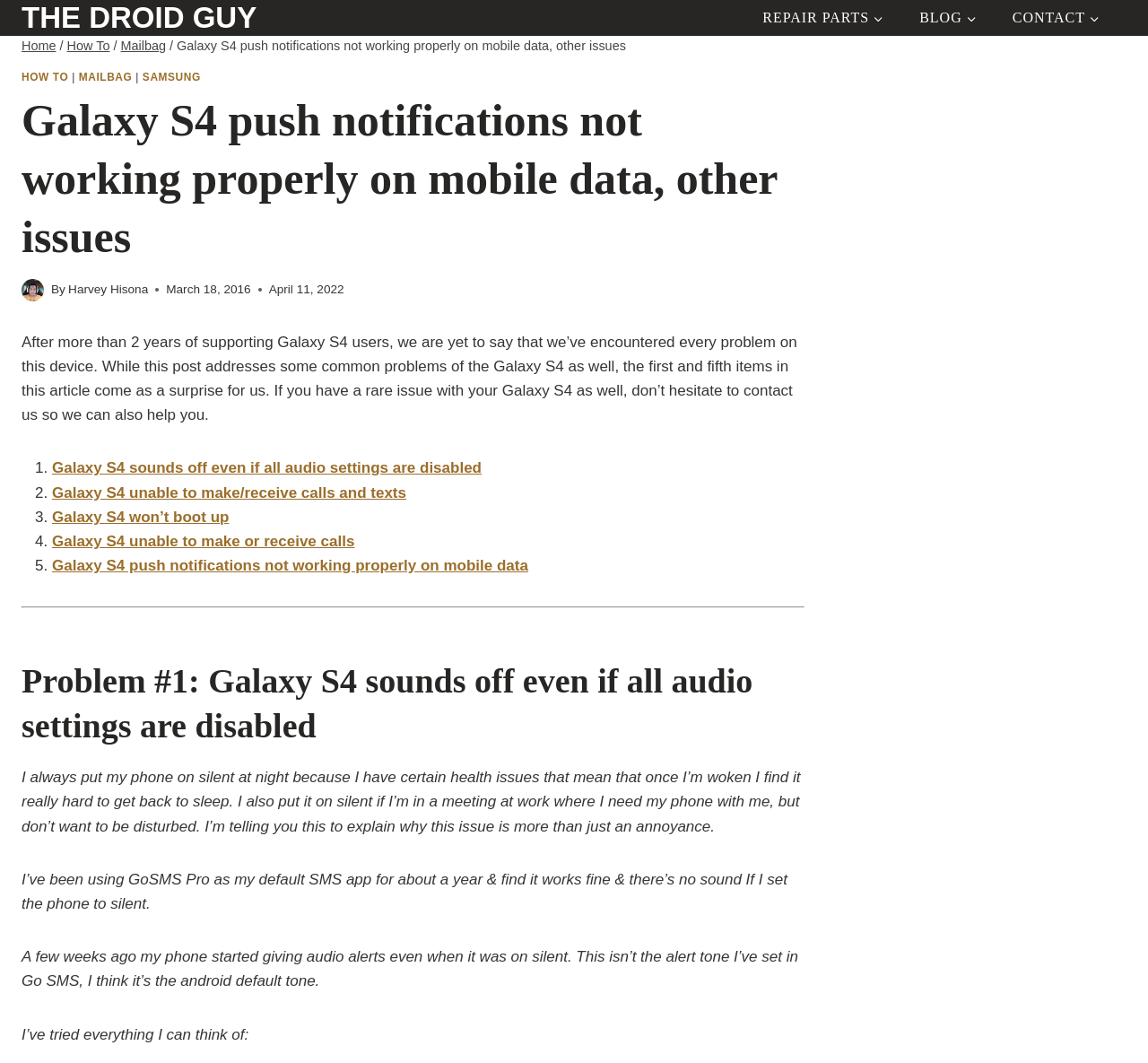Can you identify and provide the main heading of the webpage?

Galaxy S4 push notifications not working properly on mobile data, other issues